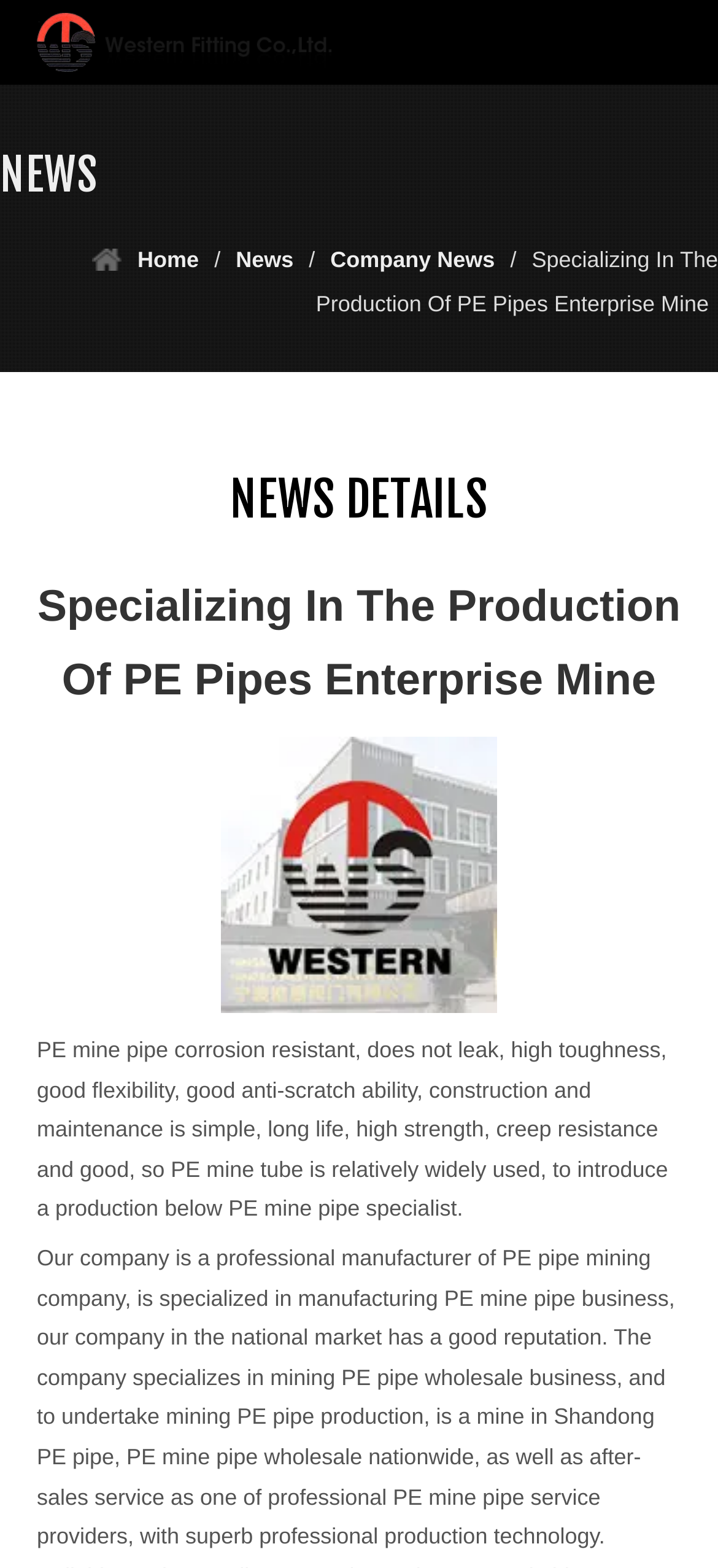Determine the bounding box coordinates for the HTML element mentioned in the following description: "alt="logo" title="logo"". The coordinates should be a list of four floats ranging from 0 to 1, represented as [left, top, right, bottom].

[0.051, 0.0, 0.462, 0.054]